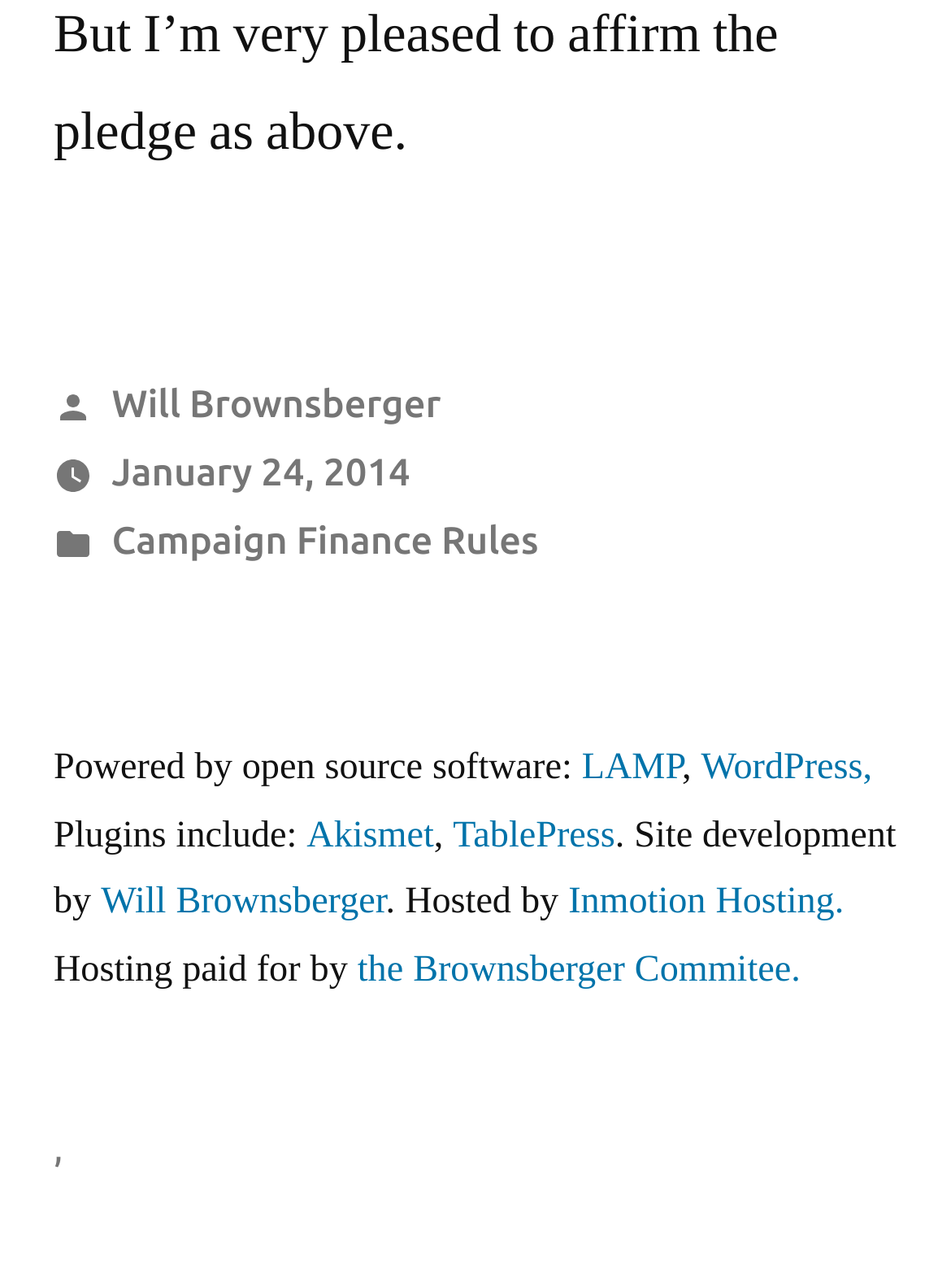Refer to the image and provide an in-depth answer to the question:
What is the date of the post?

The date of the post can be found in the footer section, where it says 'January 24, 2014'.